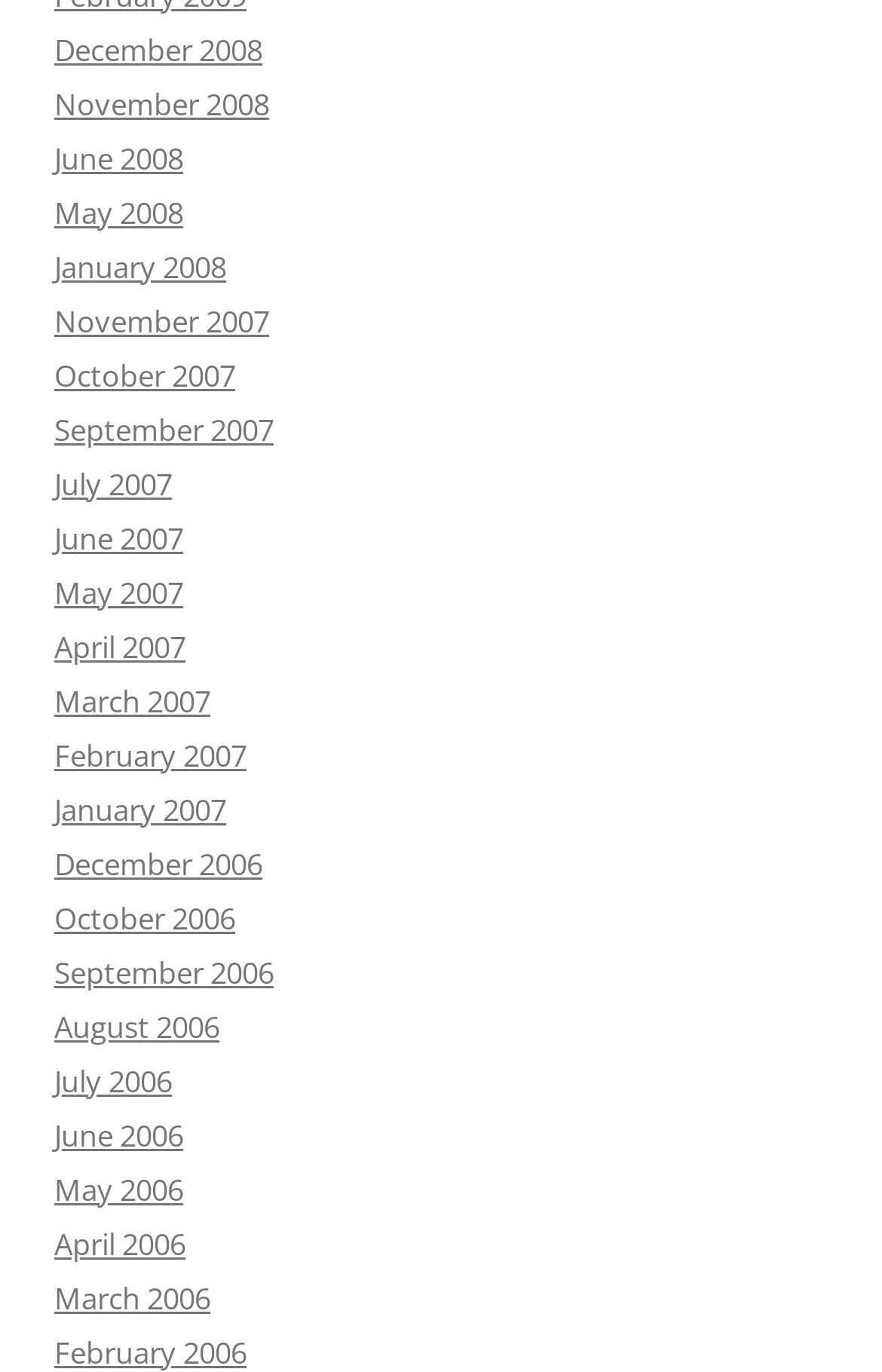Please determine the bounding box coordinates of the clickable area required to carry out the following instruction: "browse June 2006". The coordinates must be four float numbers between 0 and 1, represented as [left, top, right, bottom].

[0.062, 0.812, 0.208, 0.842]